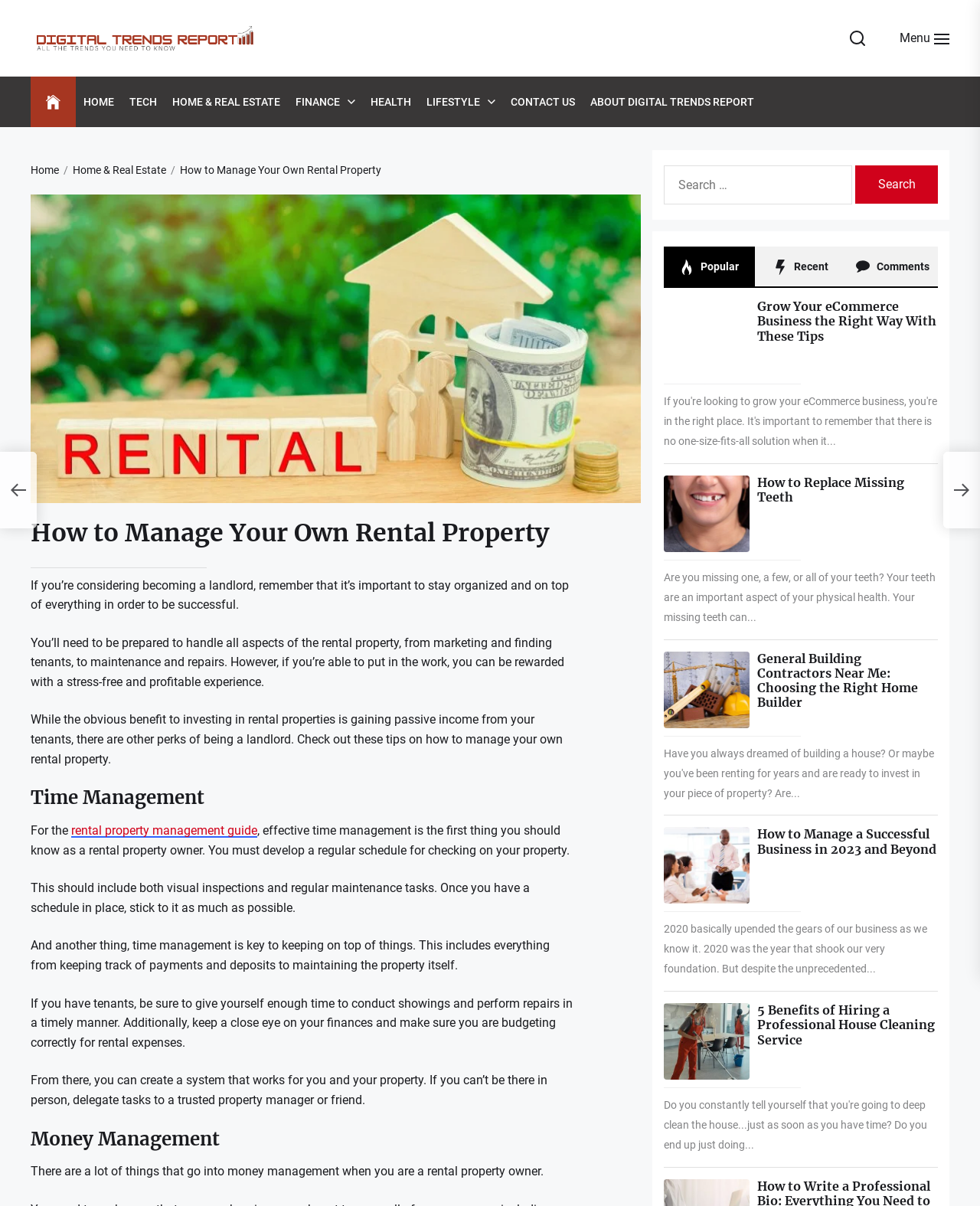Please determine the bounding box coordinates of the element's region to click in order to carry out the following instruction: "View the 'How to Manage Your Own Rental Property' guide". The coordinates should be four float numbers between 0 and 1, i.e., [left, top, right, bottom].

[0.073, 0.683, 0.262, 0.695]